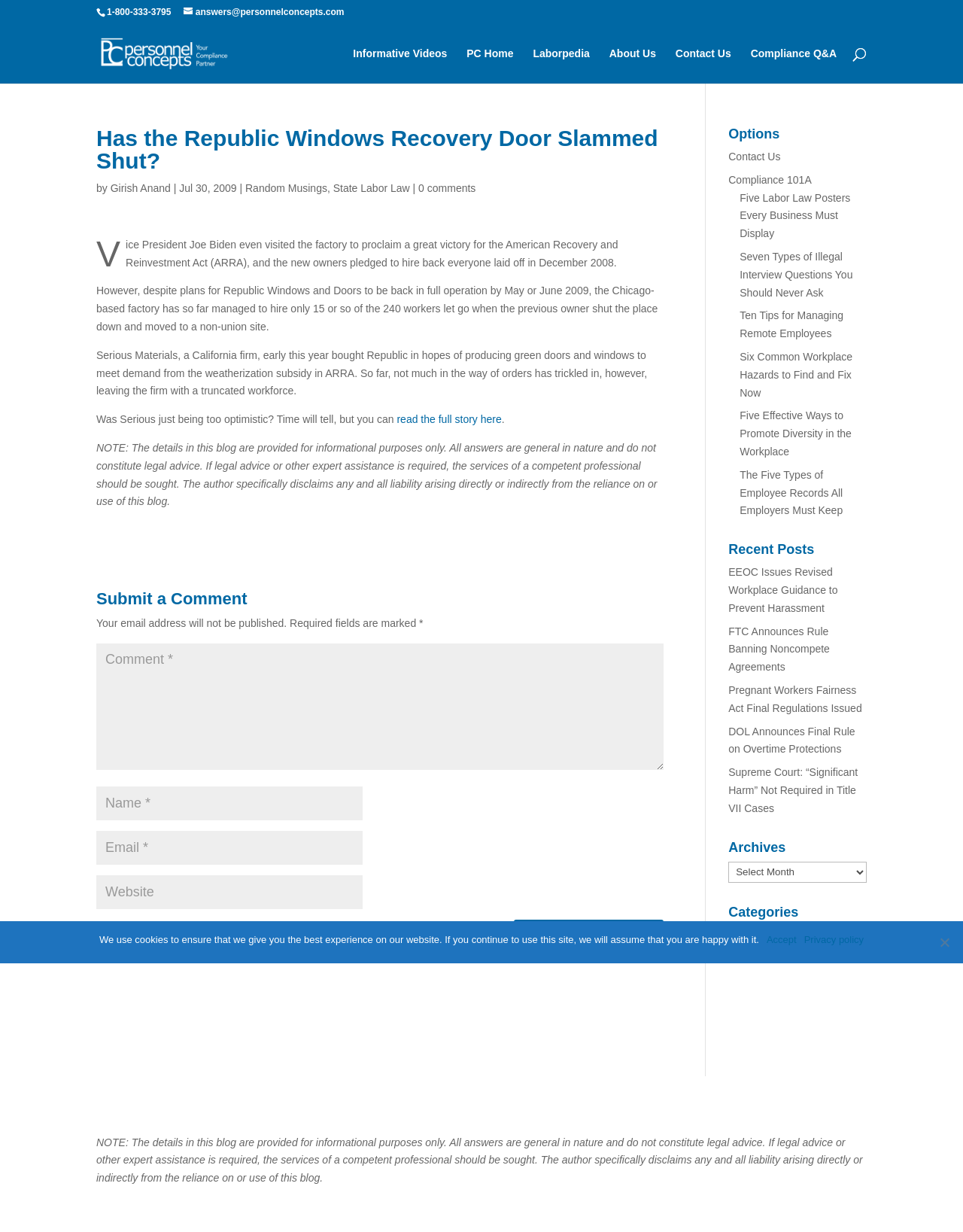Please indicate the bounding box coordinates of the element's region to be clicked to achieve the instruction: "Contact Us". Provide the coordinates as four float numbers between 0 and 1, i.e., [left, top, right, bottom].

[0.756, 0.122, 0.811, 0.132]